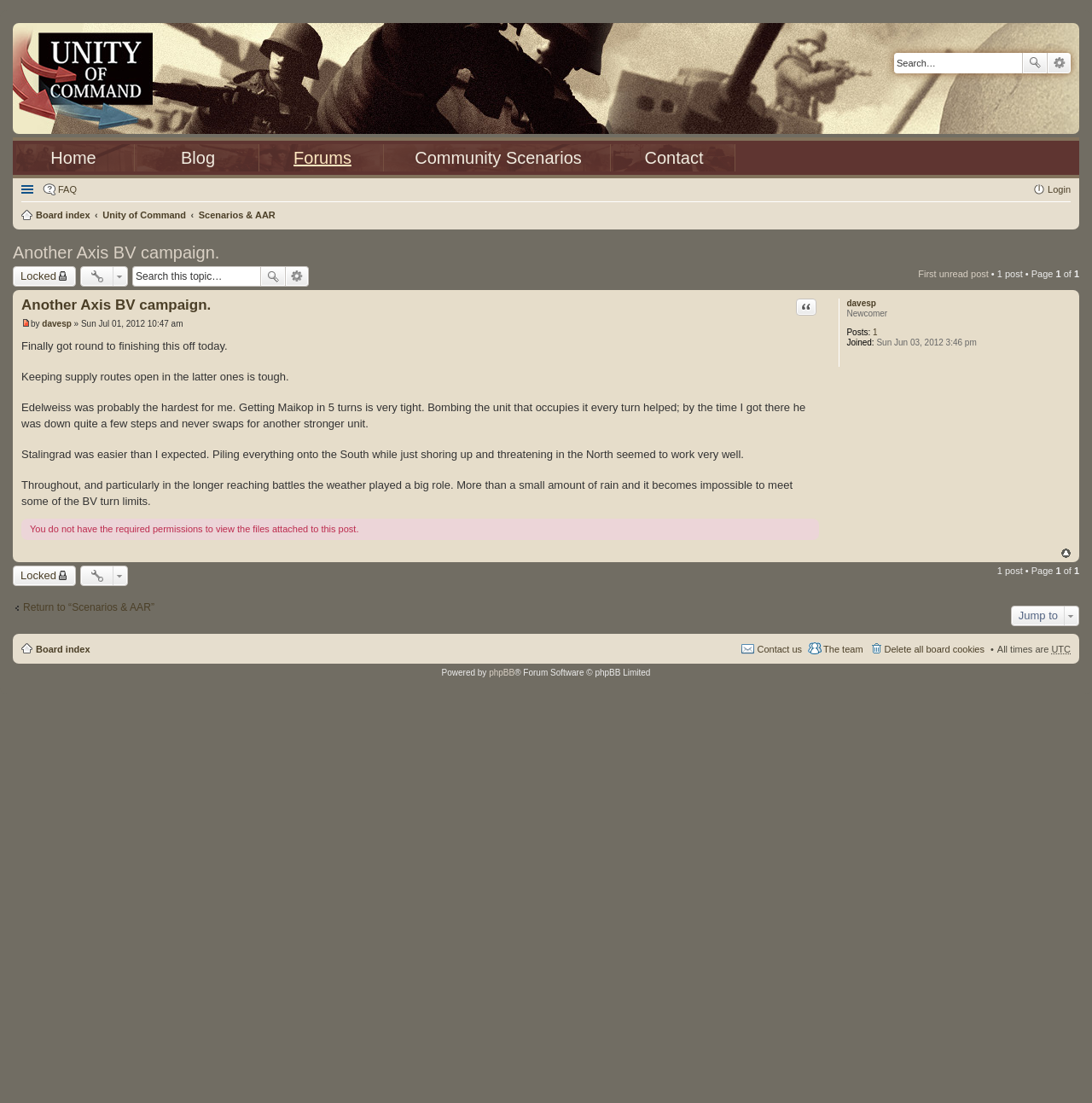Who is the author of the post?
Look at the image and respond with a single word or a short phrase.

davesp